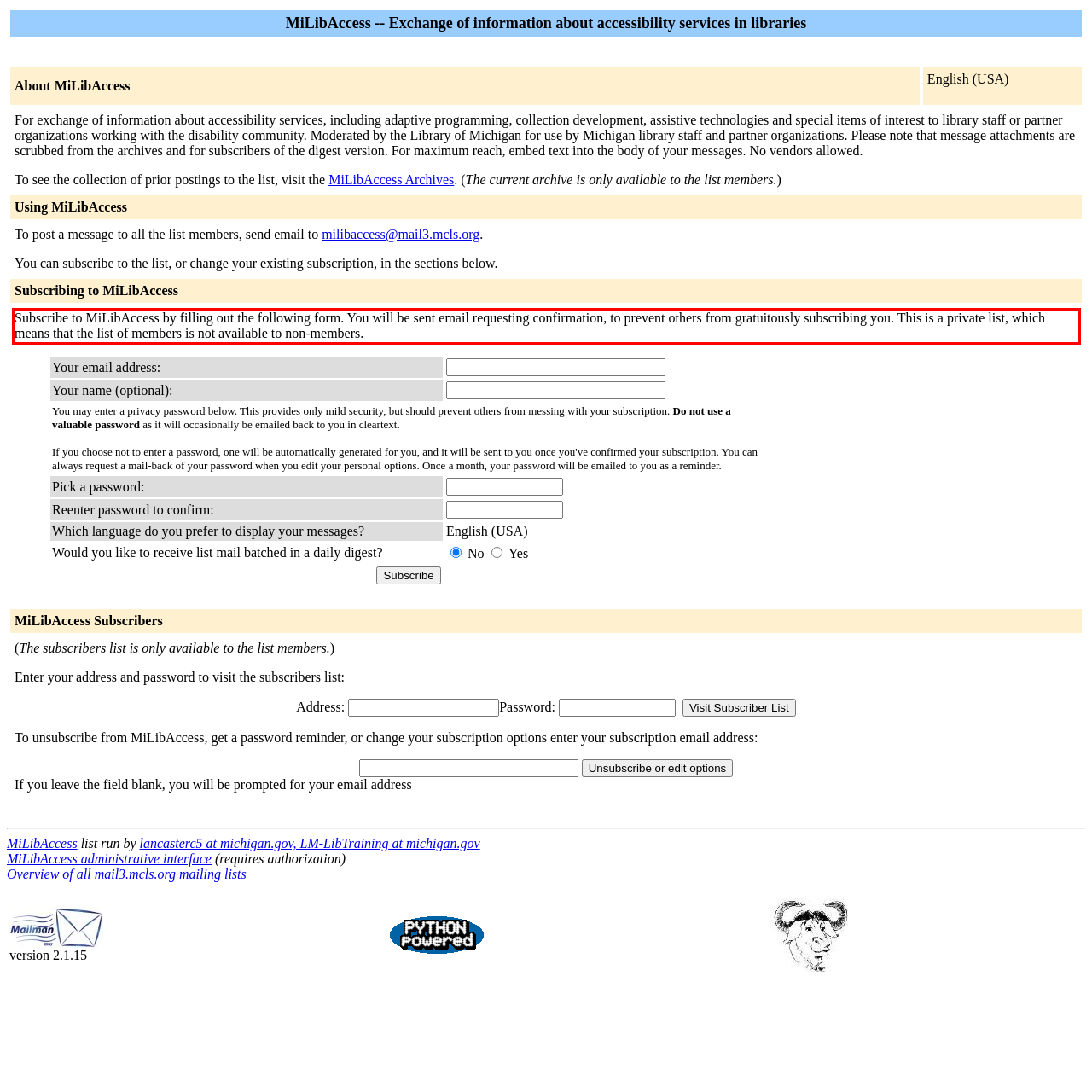You are provided with a screenshot of a webpage featuring a red rectangle bounding box. Extract the text content within this red bounding box using OCR.

Subscribe to MiLibAccess by filling out the following form. You will be sent email requesting confirmation, to prevent others from gratuitously subscribing you. This is a private list, which means that the list of members is not available to non-members.